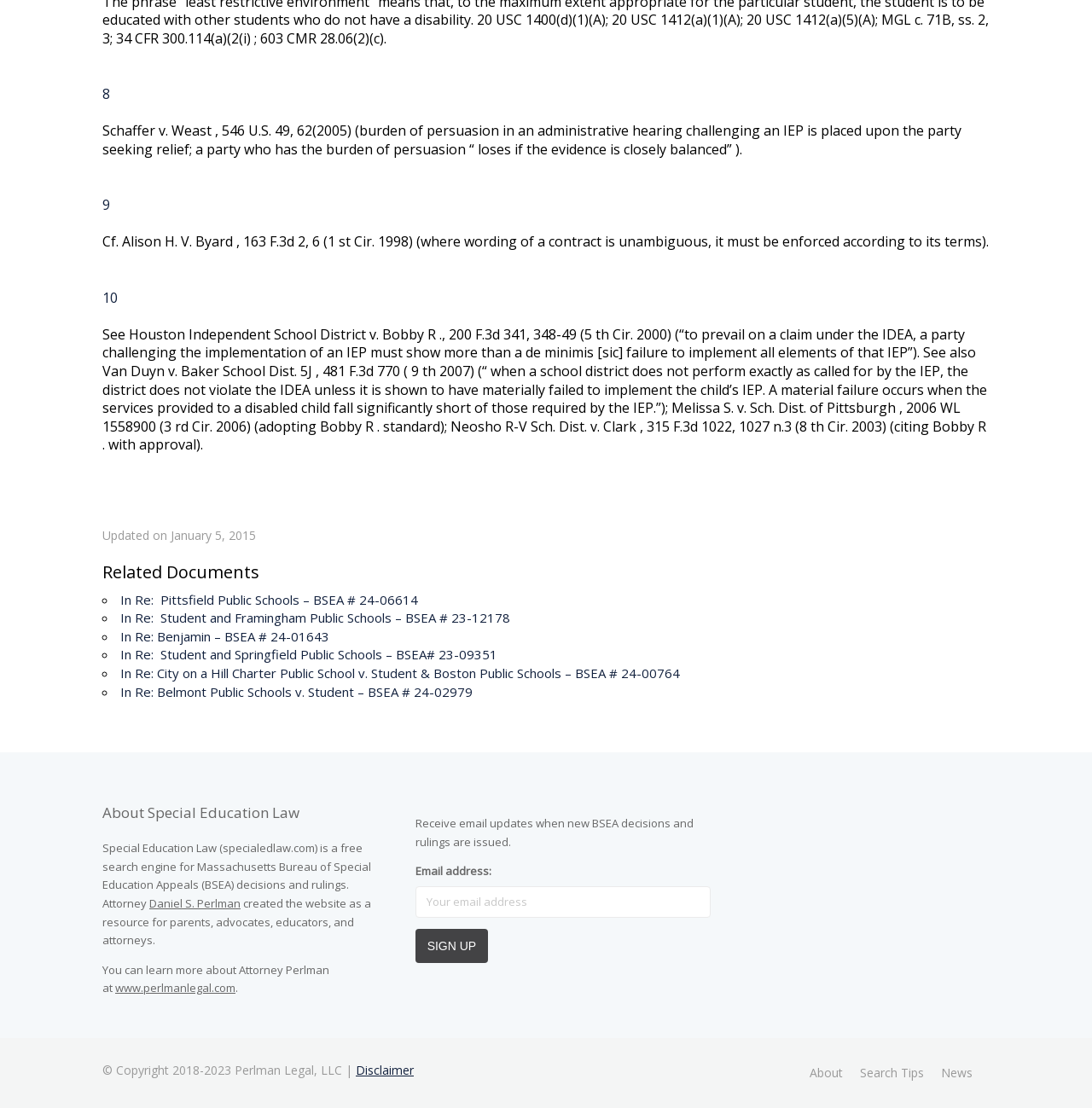Determine the bounding box coordinates for the area that should be clicked to carry out the following instruction: "Enter your email address to receive updates".

[0.38, 0.8, 0.651, 0.828]